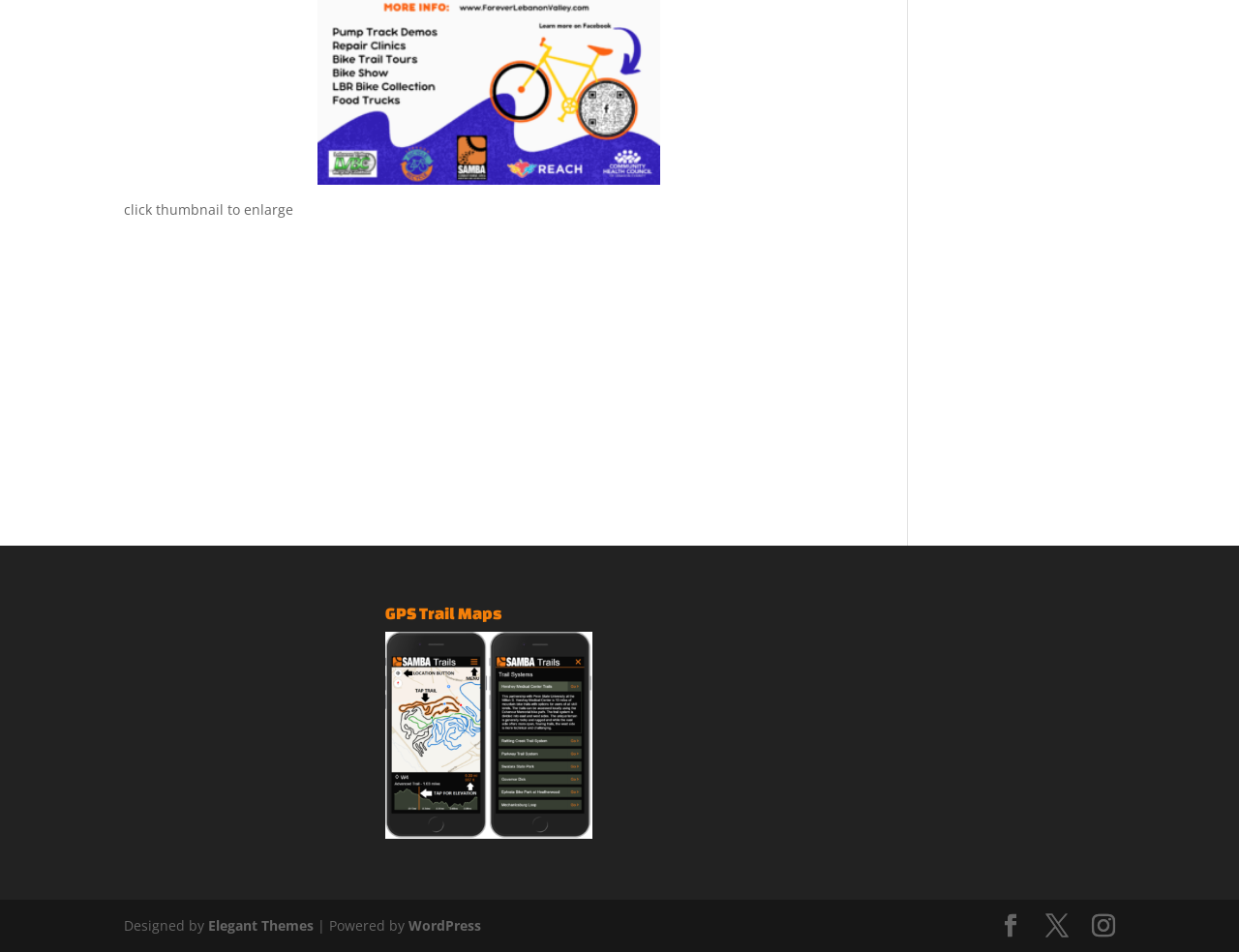Answer the following inquiry with a single word or phrase:
What is the text at the bottom of the page?

Designed by